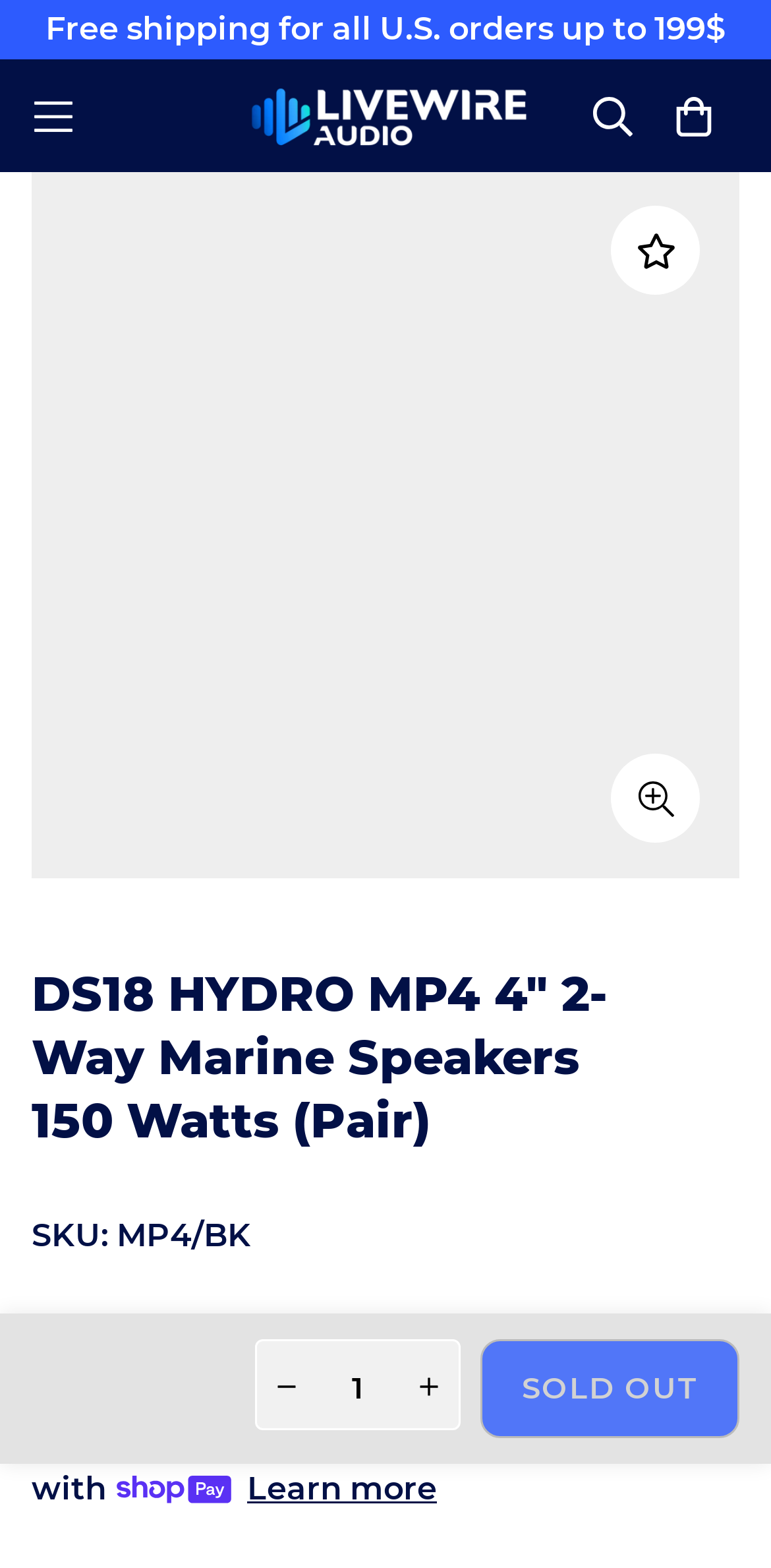Provide the bounding box coordinates of the section that needs to be clicked to accomplish the following instruction: "Increase the product quantity."

[0.518, 0.855, 0.595, 0.913]